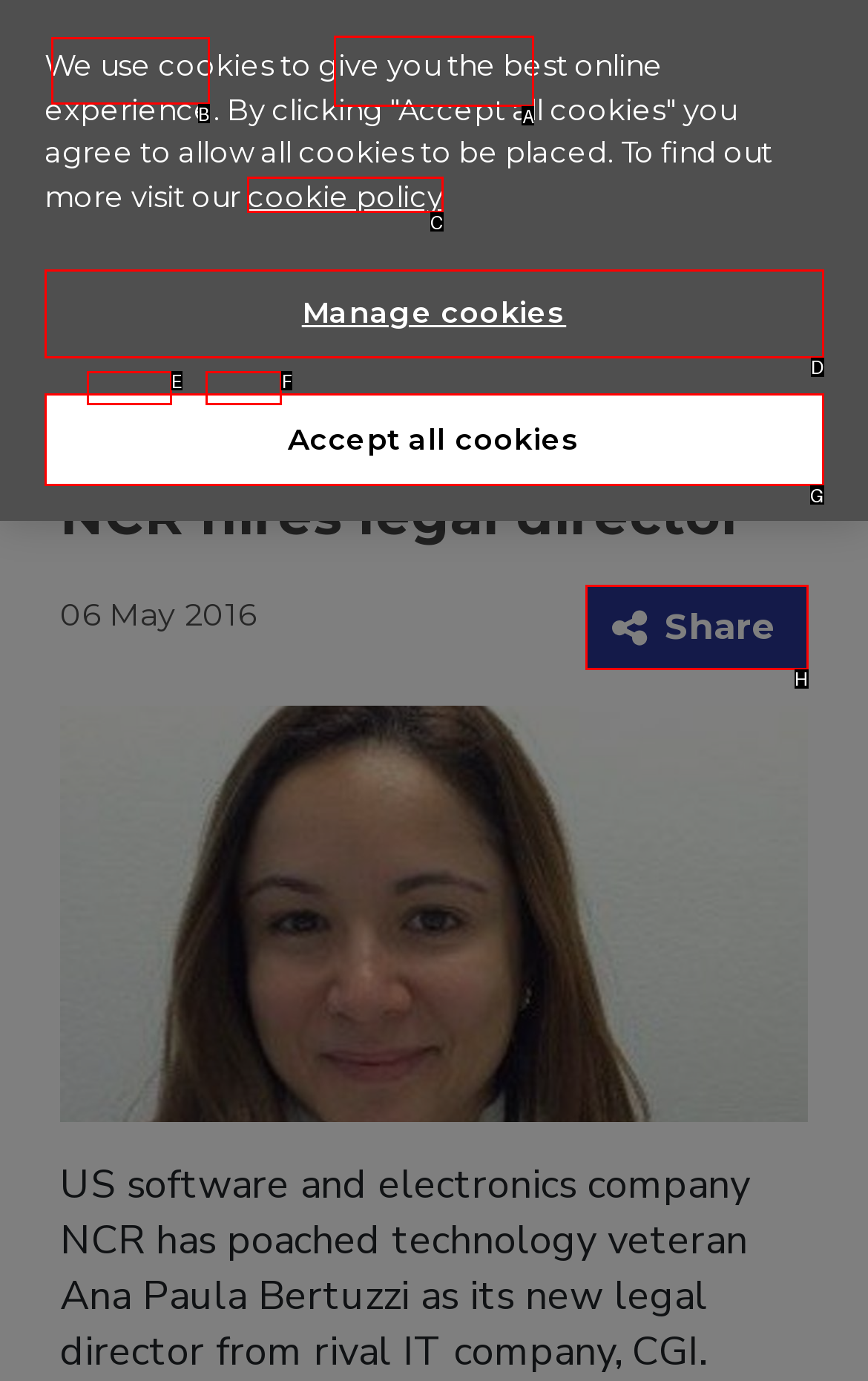Tell me which one HTML element best matches the description: cookie policy
Answer with the option's letter from the given choices directly.

C